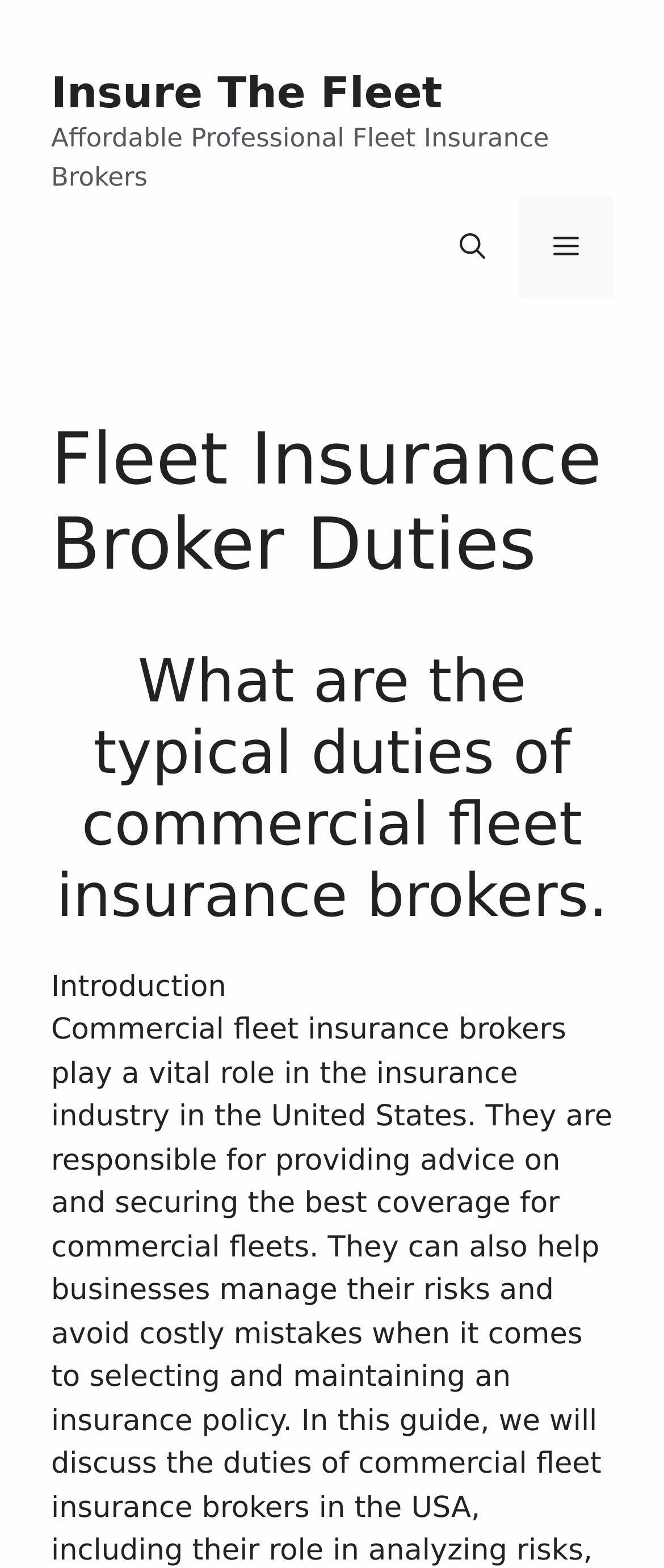Please give a concise answer to this question using a single word or phrase: 
What is the topic of the introduction section?

Fleet Insurance Broker